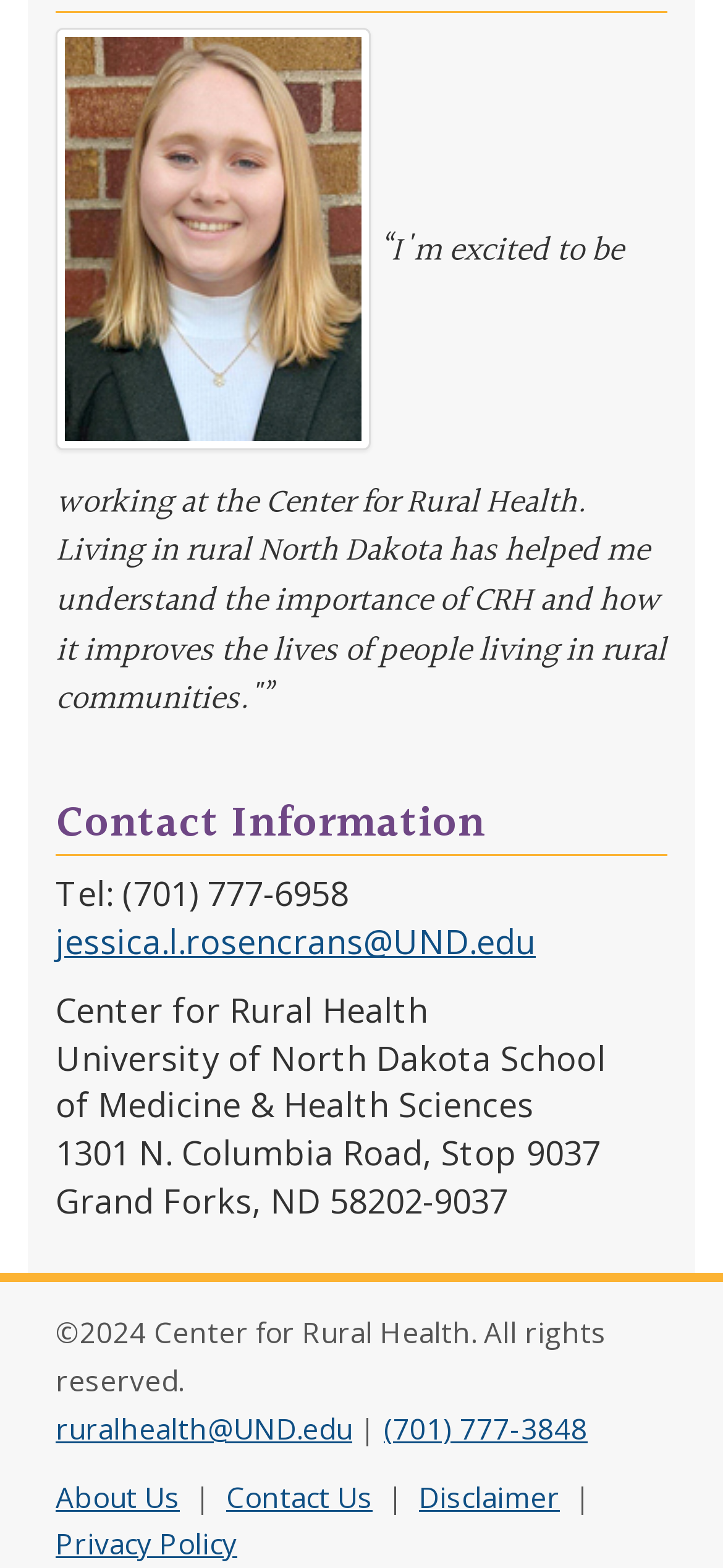Look at the image and write a detailed answer to the question: 
What is the phone number to contact CRH?

The webpage provides contact information, including a phone number, which is (701) 777-6958, under the 'Contact Information' heading.